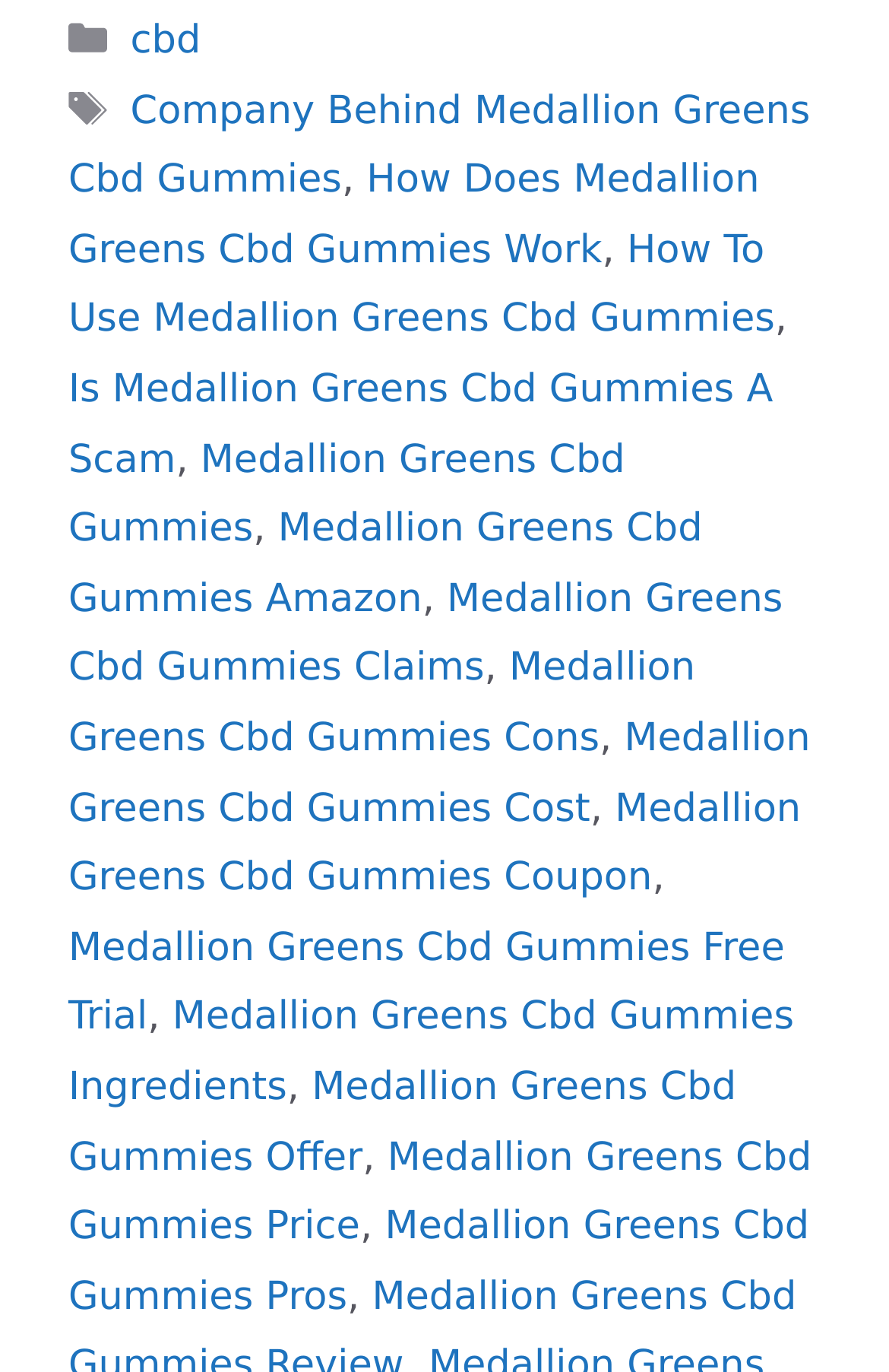Give a one-word or one-phrase response to the question: 
How many commas are used to separate links?

5